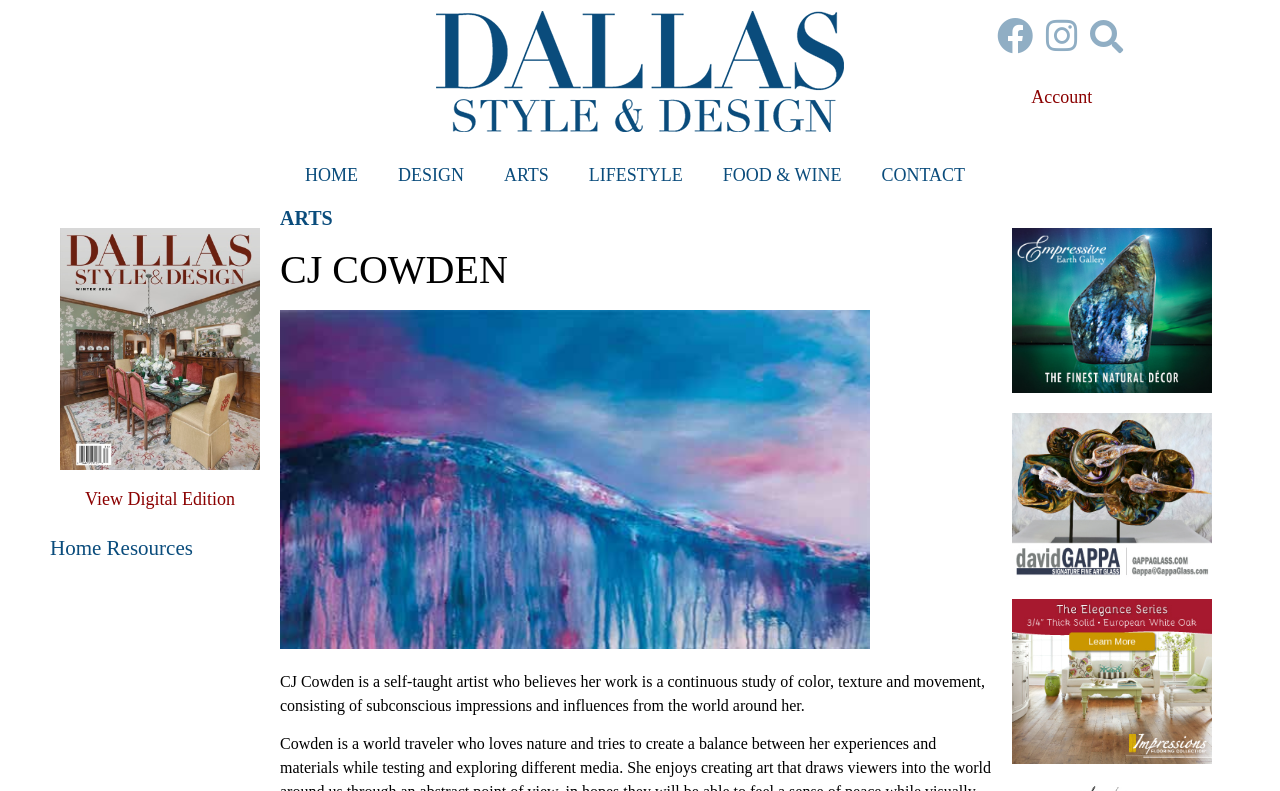Show the bounding box coordinates of the element that should be clicked to complete the task: "Read about CJ Cowden".

[0.219, 0.851, 0.77, 0.903]